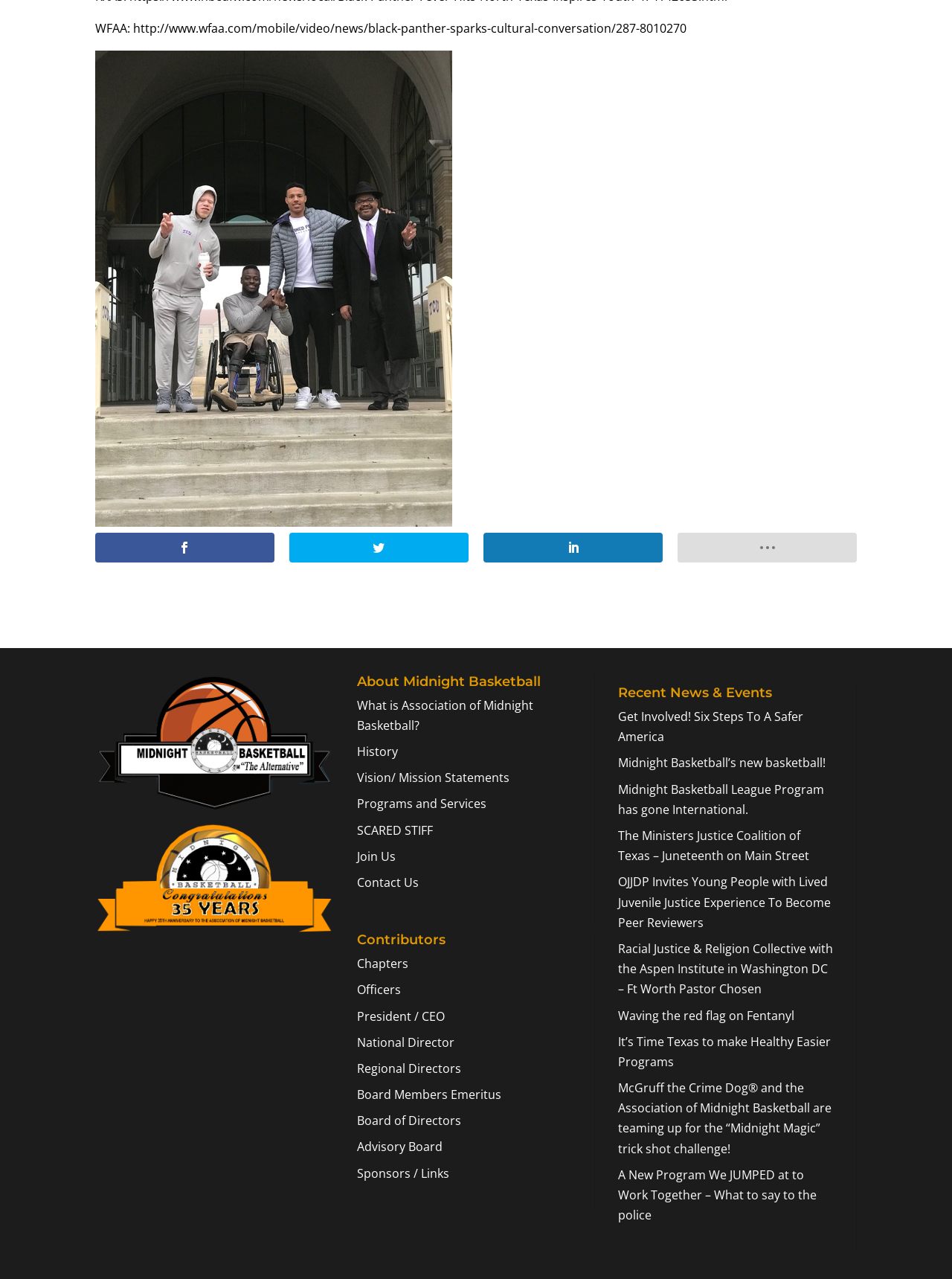For the element described, predict the bounding box coordinates as (top-left x, top-left y, bottom-right x, bottom-right y). All values should be between 0 and 1. Element description: Midnight Basketball’s new basketball!

[0.649, 0.59, 0.867, 0.603]